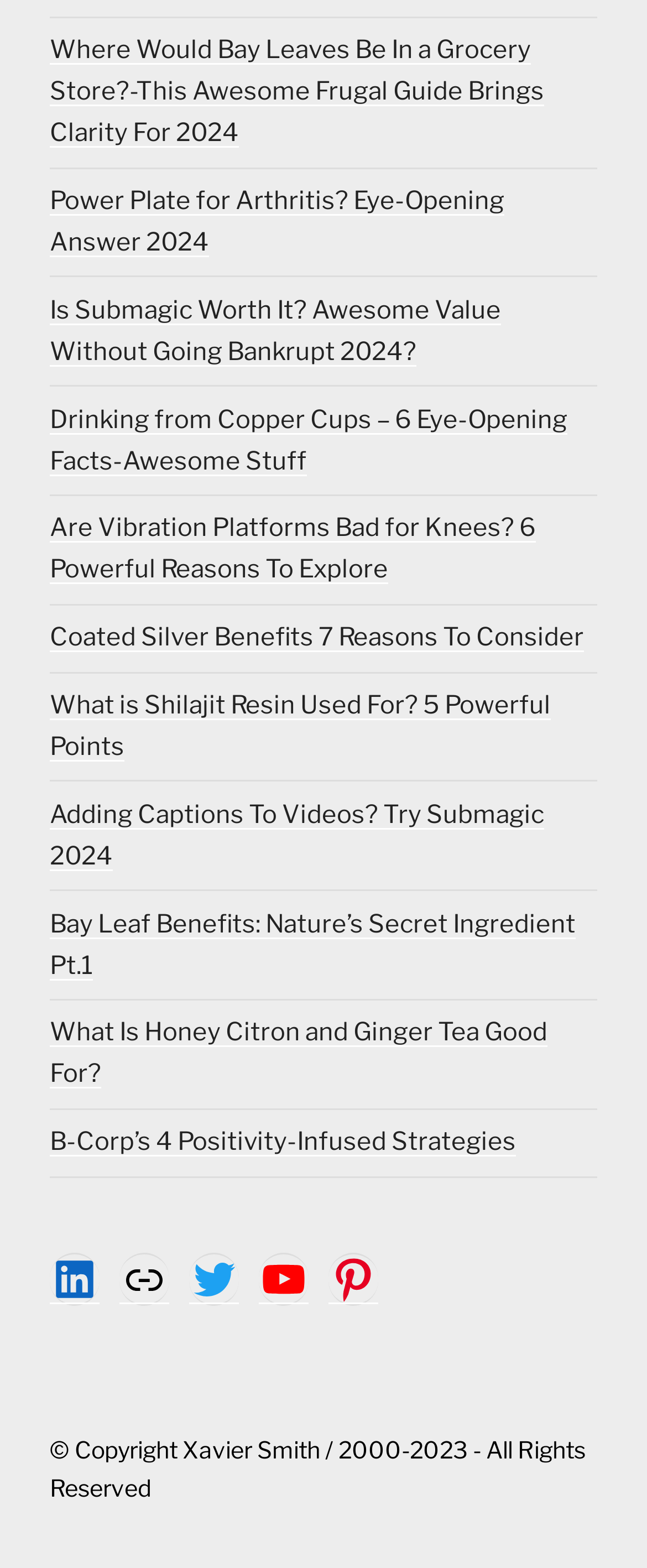Using the format (top-left x, top-left y, bottom-right x, bottom-right y), and given the element description, identify the bounding box coordinates within the screenshot: B-Corp’s 4 Positivity-Infused Strategies

[0.077, 0.719, 0.797, 0.738]